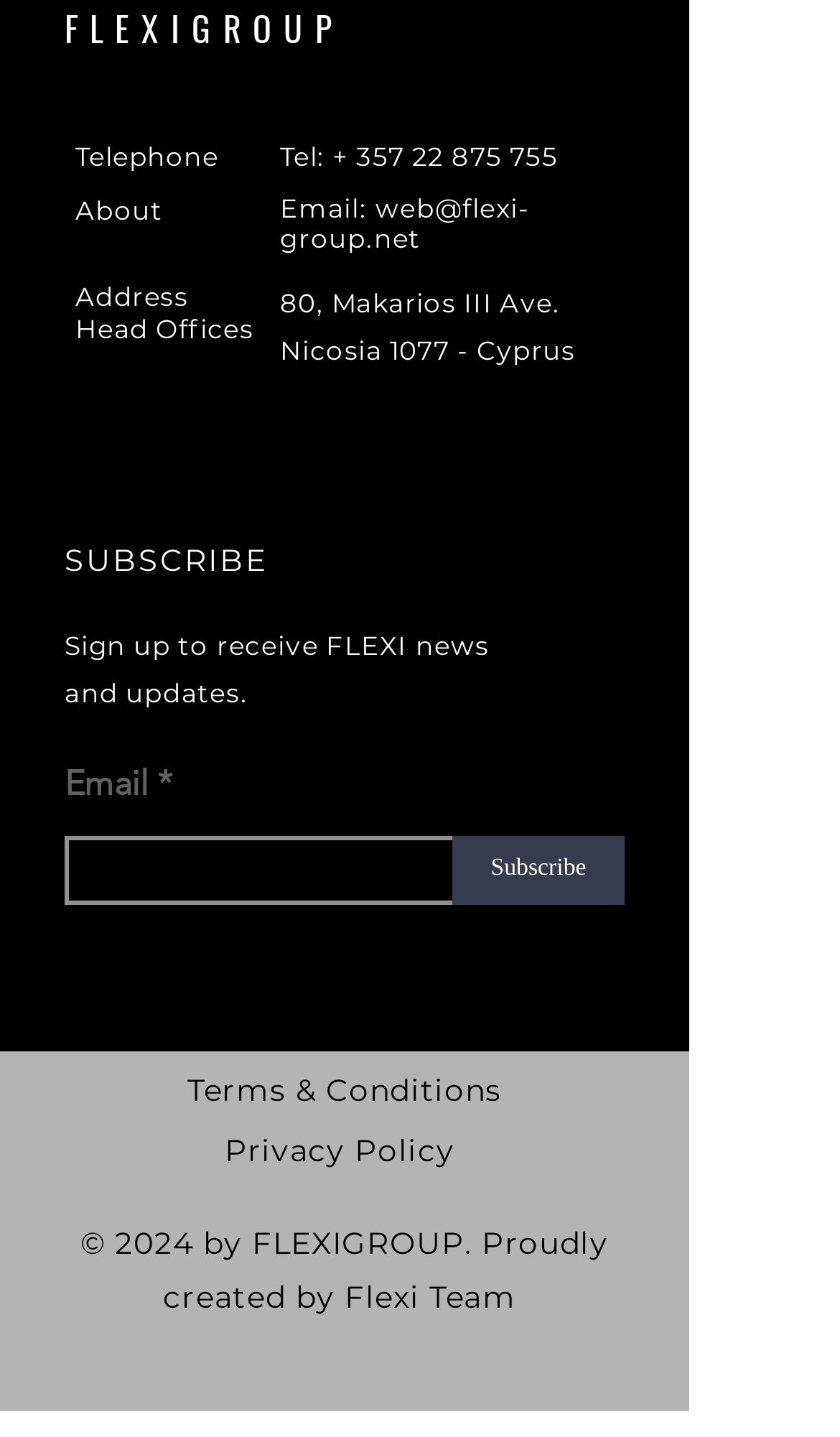Indicate the bounding box coordinates of the element that must be clicked to execute the instruction: "Send an email to web@flexi-group.net". The coordinates should be given as four float numbers between 0 and 1, i.e., [left, top, right, bottom].

[0.333, 0.133, 0.631, 0.177]